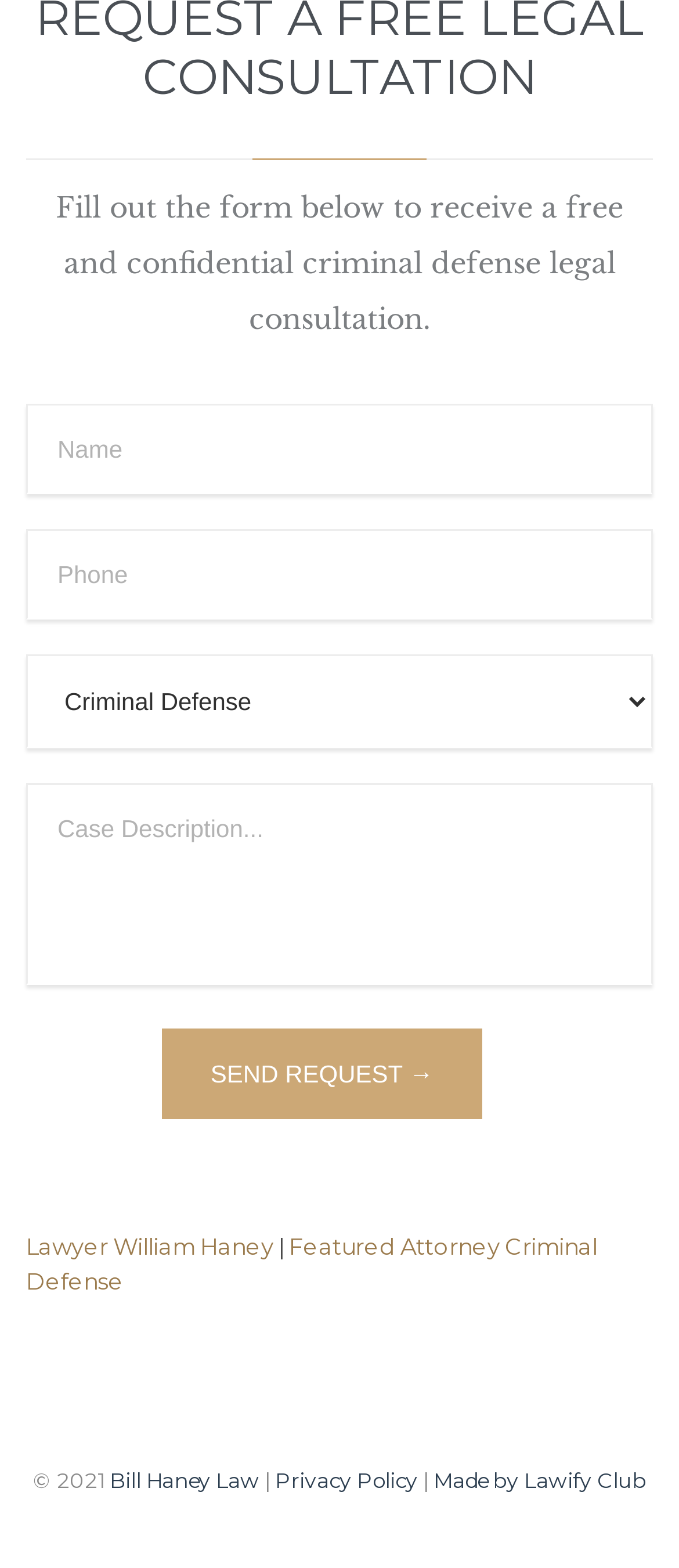What is the purpose of the form? Look at the image and give a one-word or short phrase answer.

Free legal consultation